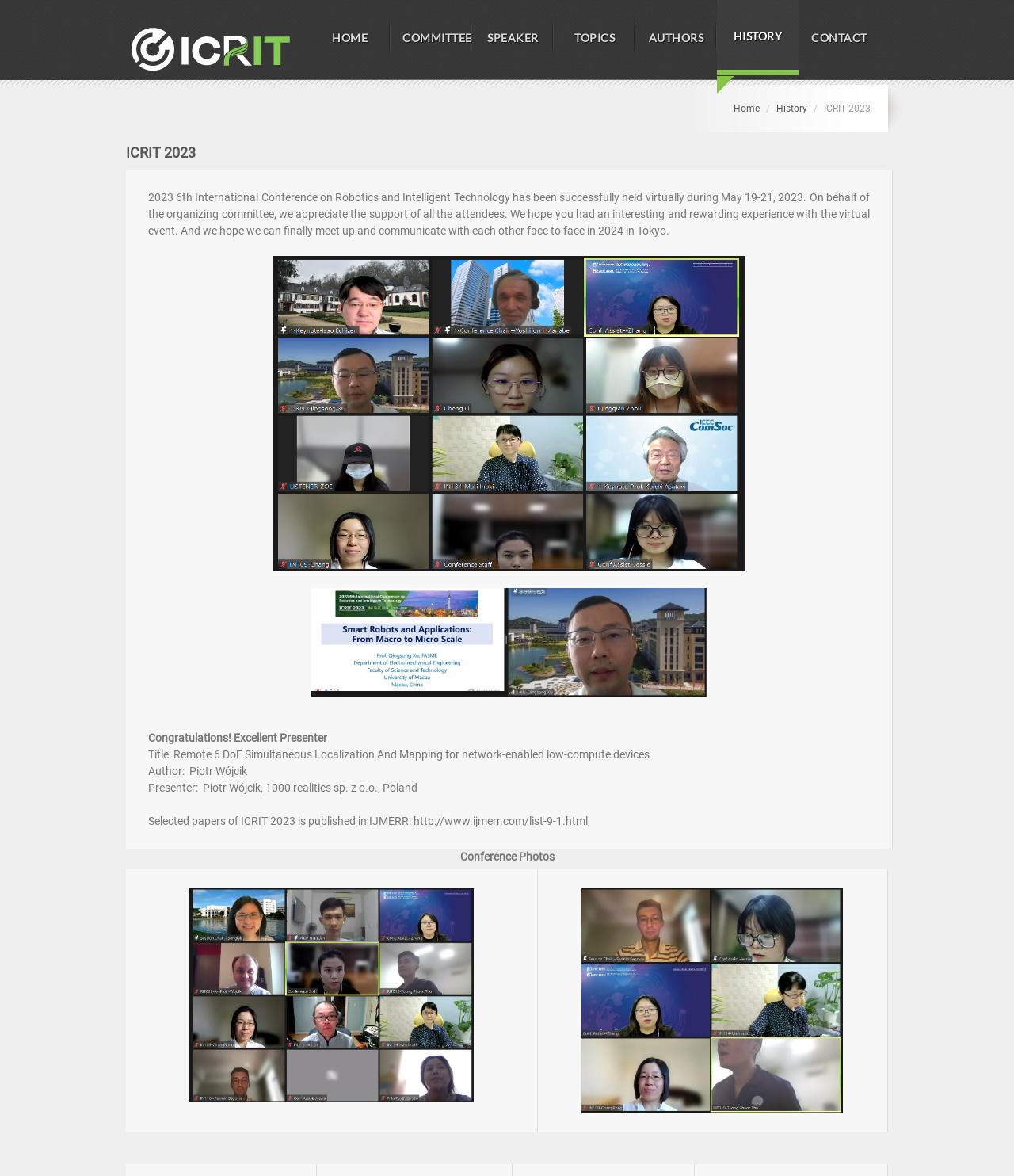Highlight the bounding box of the UI element that corresponds to this description: "AUTHORS".

[0.627, 0.0, 0.707, 0.064]